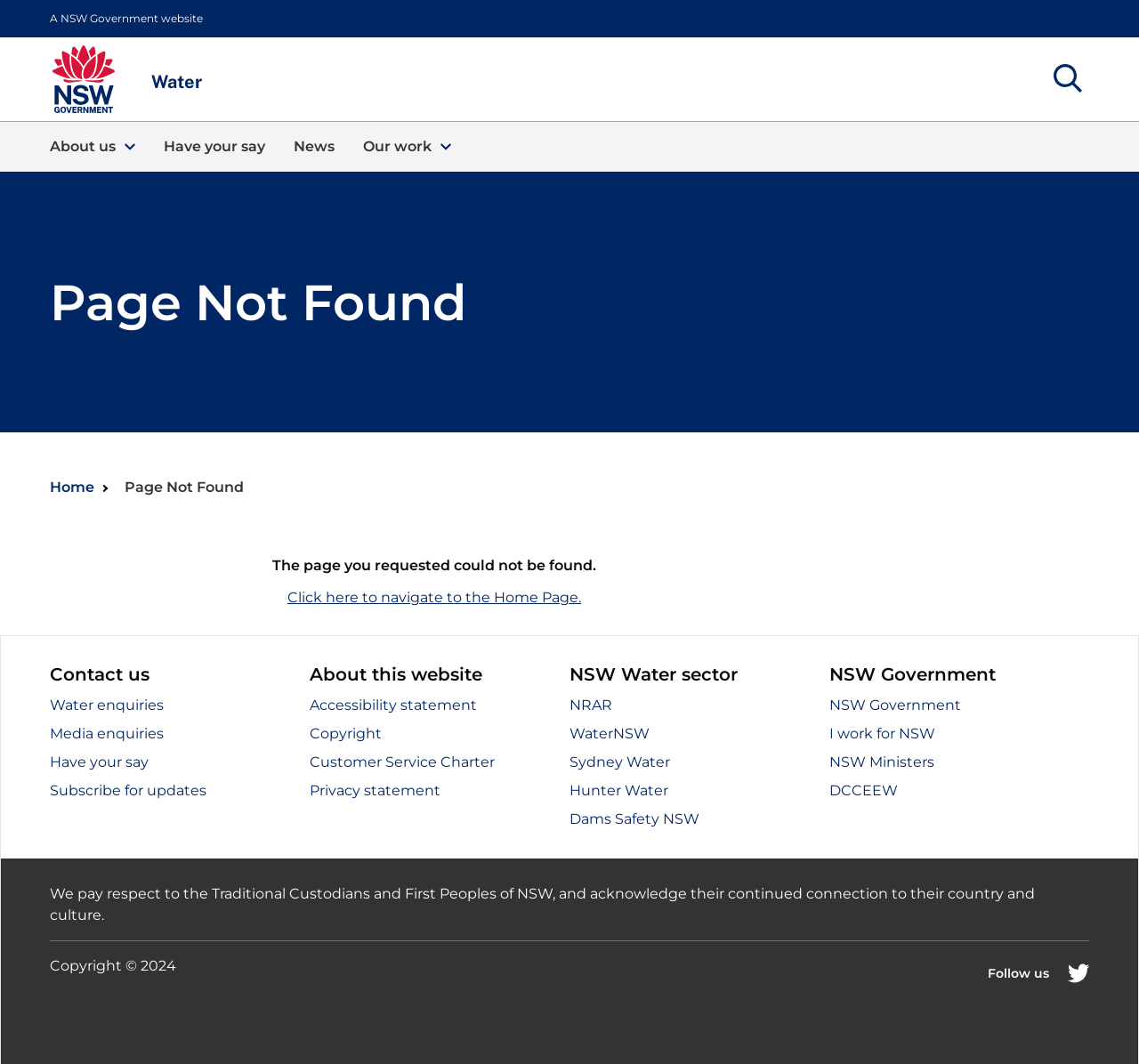Find the bounding box coordinates for the area that should be clicked to accomplish the instruction: "Click on the 'Have your say' link".

[0.131, 0.115, 0.245, 0.161]